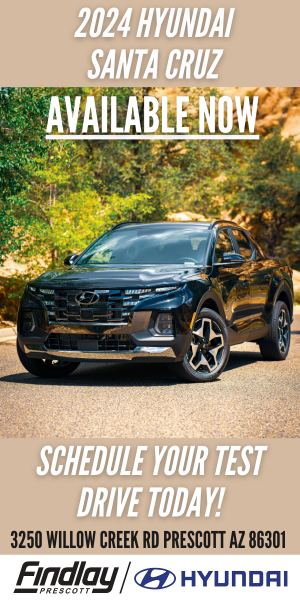Capture every detail in the image and describe it fully.

This advertisement highlights the 2024 Hyundai Santa Cruz, showcasing its sleek design against a natural backdrop. The vehicle is prominently featured in the foreground, exuding a modern and stylish appeal. Bold text announces "AVAILABLE NOW," effectively capturing the viewer’s attention. Below, a call to action invites potential customers to "SCHEDULE YOUR TEST DRIVE TODAY!" The dealership information, "3250 WILLOW CREEK RD PRESCOTT AZ 86301," is clearly displayed, ensuring easy location for interested buyers. The Findlay Prescott dealership logo is included, reinforcing brand recognition. This engaging layout is designed to entice viewers to take the next step in exploring this versatile vehicle.